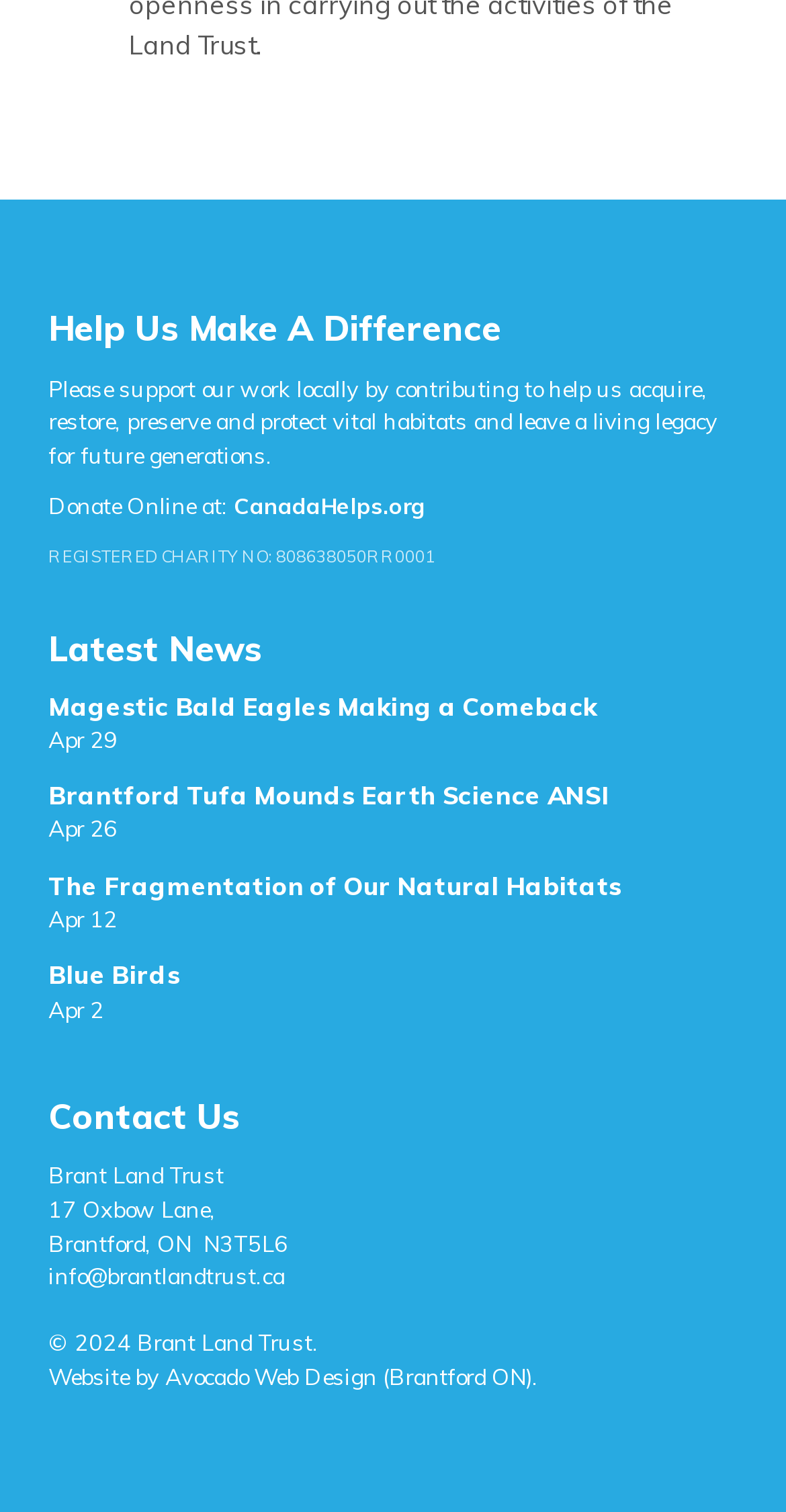Use a single word or phrase to answer this question: 
What is the purpose of the organization?

To protect natural habitats